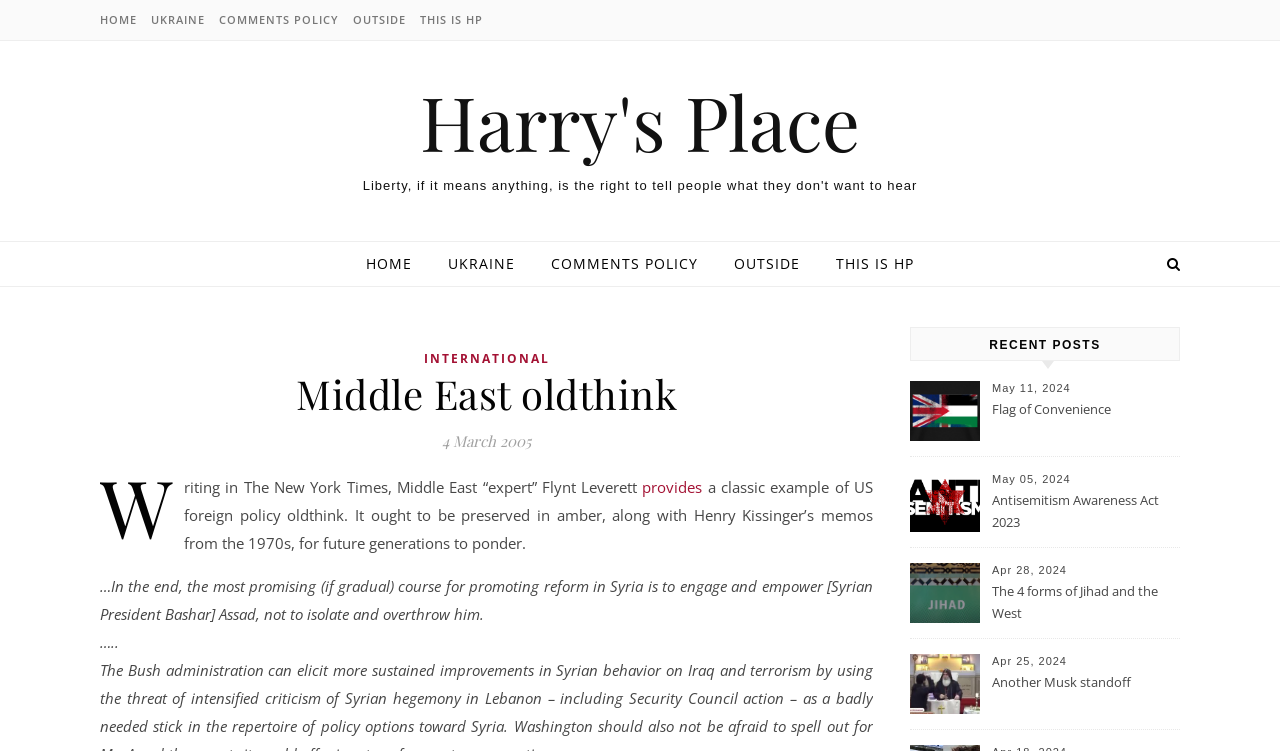Analyze the image and answer the question with as much detail as possible: 
What is the date of the article?

The date of the article can be found in the StaticText element '4 March 2005' with bounding box coordinates [0.345, 0.573, 0.415, 0.6].